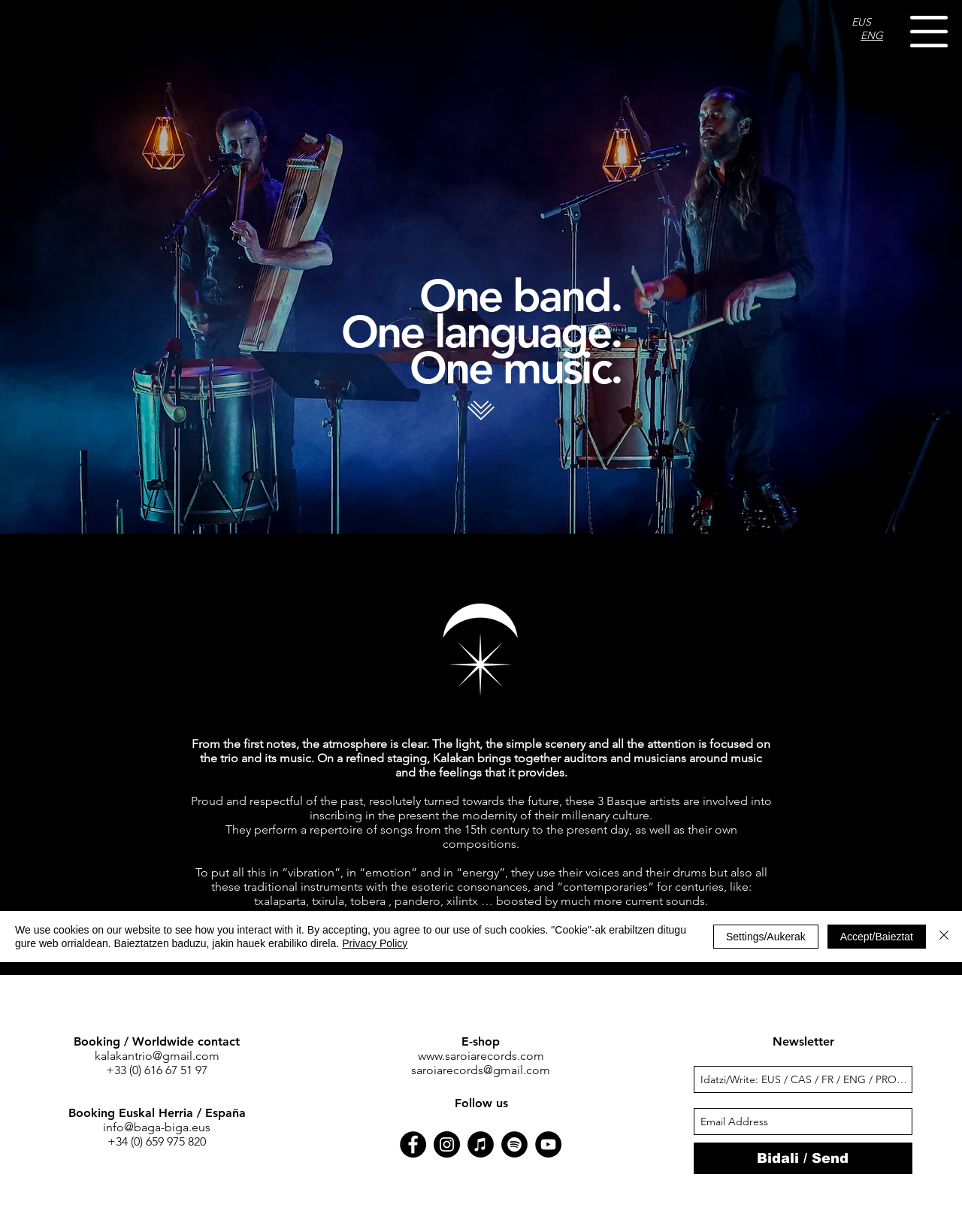What is the purpose of the 'Booking / Worldwide contact' section?
Analyze the screenshot and provide a detailed answer to the question.

The 'Booking / Worldwide contact' section provides contact information, including email and phone number, for booking purposes, indicating that it is meant for people to get in touch with the band for booking-related inquiries.